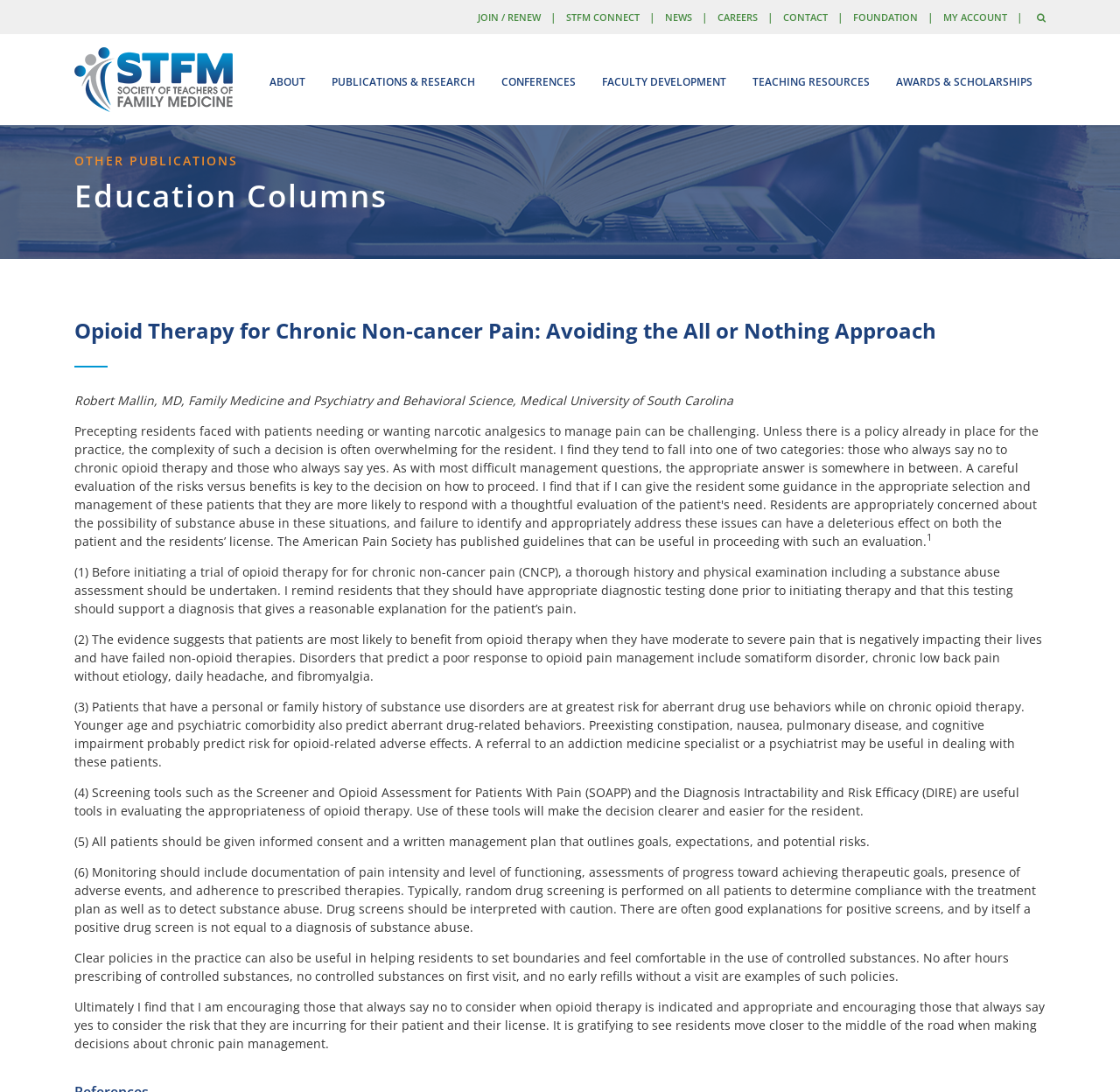Describe all the visual and textual components of the webpage comprehensively.

This webpage appears to be an educational article or blog post focused on opioid therapy for chronic non-cancer pain. The title of the article is "Opioid Therapy for Chronic Non-cancer Pain: Avoiding the All or Nothing Approach." 

At the top of the page, there is a header section with several links, including "JOIN / RENEW," "STFM CONNECT," "NEWS," "CAREERS," "CONTACT," "FOUNDATION," "MY ACCOUNT," and a search icon. Below this header section, there are several main navigation links, including "ABOUT," "PUBLICATIONS & RESEARCH," "CONFERENCES," "FACULTY DEVELOPMENT," "TEACHING RESOURCES," and "AWARDS & SCHOLARSHIPS."

The main content of the article is divided into several sections. The first section is a heading titled "Education Columns." Below this, there is a subheading titled "Opioid Therapy for Chronic Non-cancer Pain: Avoiding the All or Nothing Approach." The author of the article is Robert Mallin, MD, who is affiliated with the Medical University of South Carolina.

The article itself is divided into six sections, each with a numbered point. The points discuss the importance of thorough history and physical examination, the evidence for opioid therapy, the risks associated with opioid therapy, the use of screening tools, the need for informed consent and a written management plan, and the importance of monitoring patients. The text is dense and informative, suggesting that the article is intended for medical professionals or students.

There are no images on the page, but there are several links and navigation elements that suggest the webpage is part of a larger website with additional resources and information.